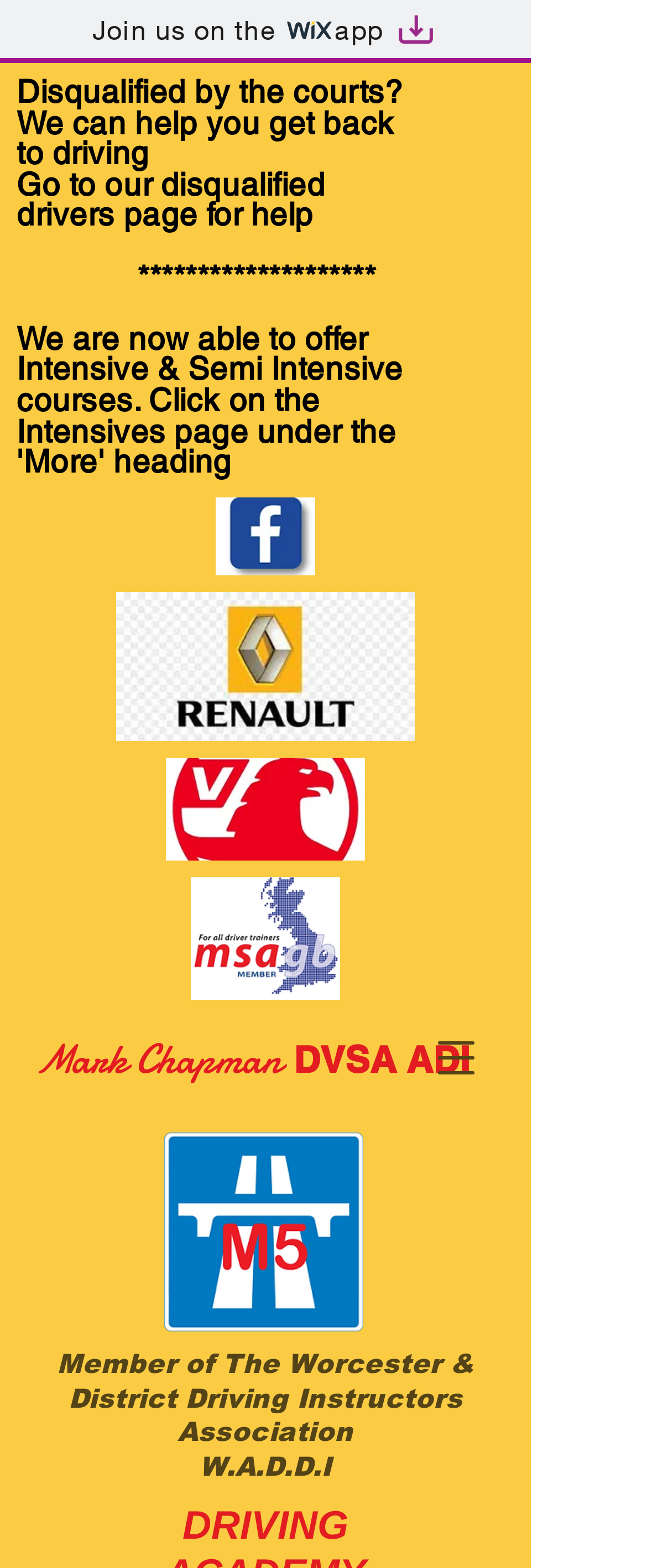Determine the bounding box coordinates (top-left x, top-left y, bottom-right x, bottom-right y) of the UI element described in the following text: M

[0.054, 0.657, 0.11, 0.693]